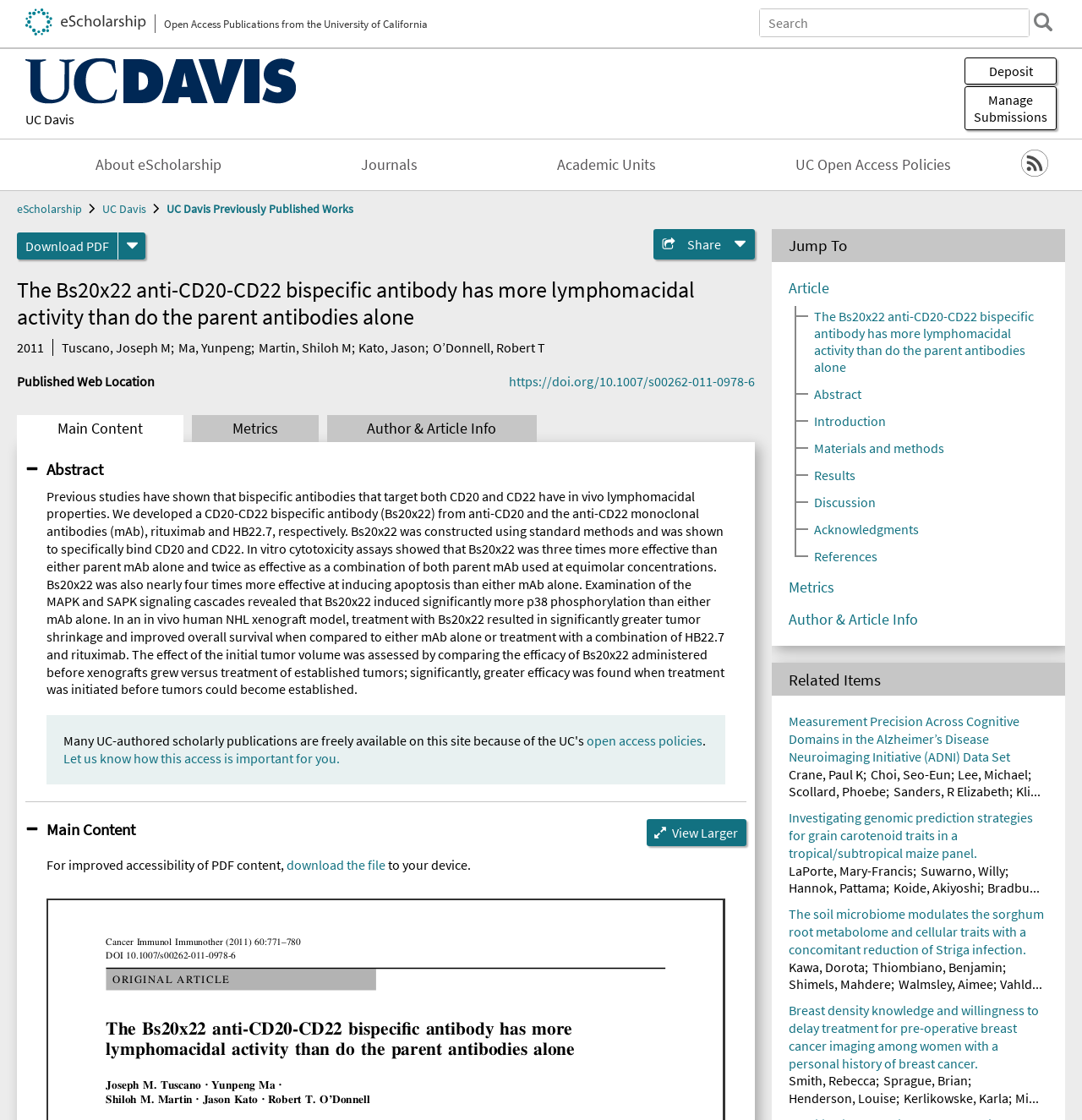Respond to the question below with a single word or phrase:
How many times more effective is Bs20x22 than either parent mAb alone?

three times